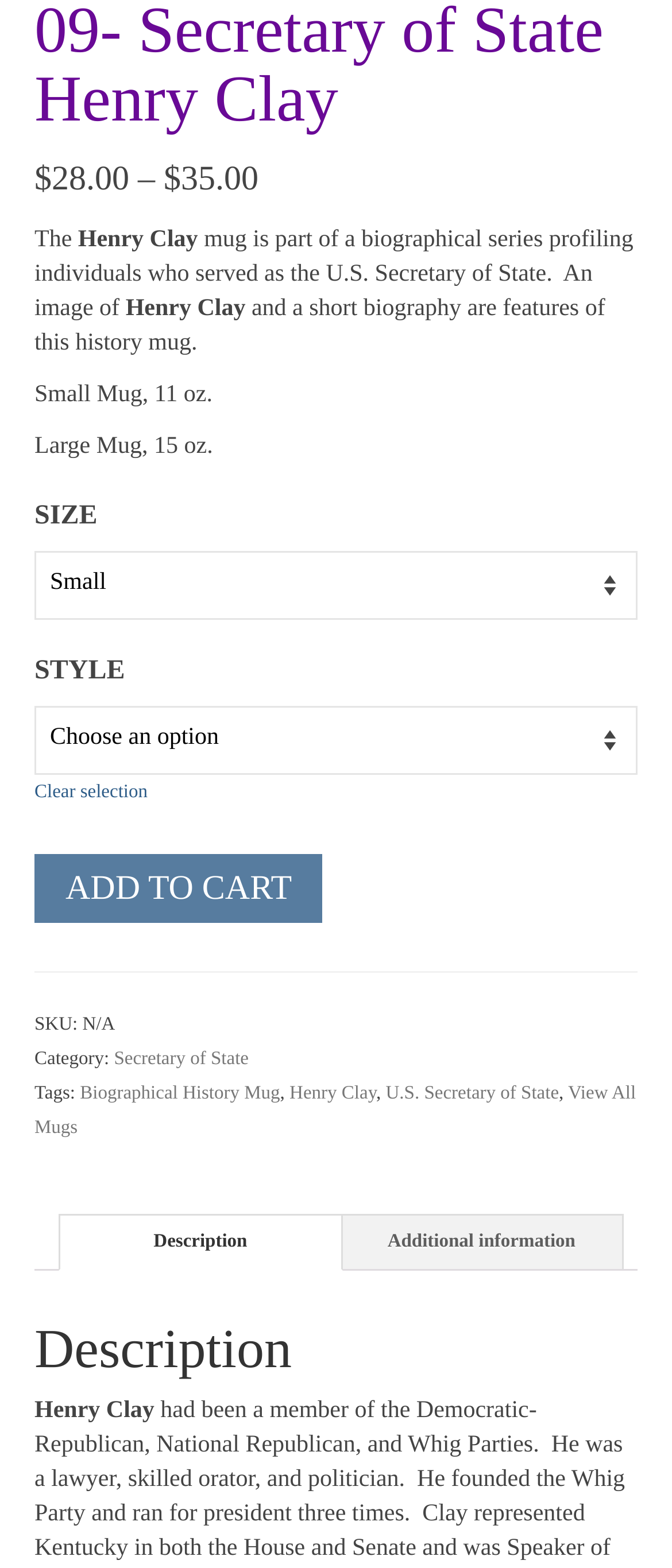What are the available sizes of the mug?
Answer the question with a thorough and detailed explanation.

The available sizes of the mug can be determined by looking at the LayoutTableCell elements with IDs 518 and 416, which display the sizes 'Small' and 'Large', respectively. These sizes are likely the available options for the mug.